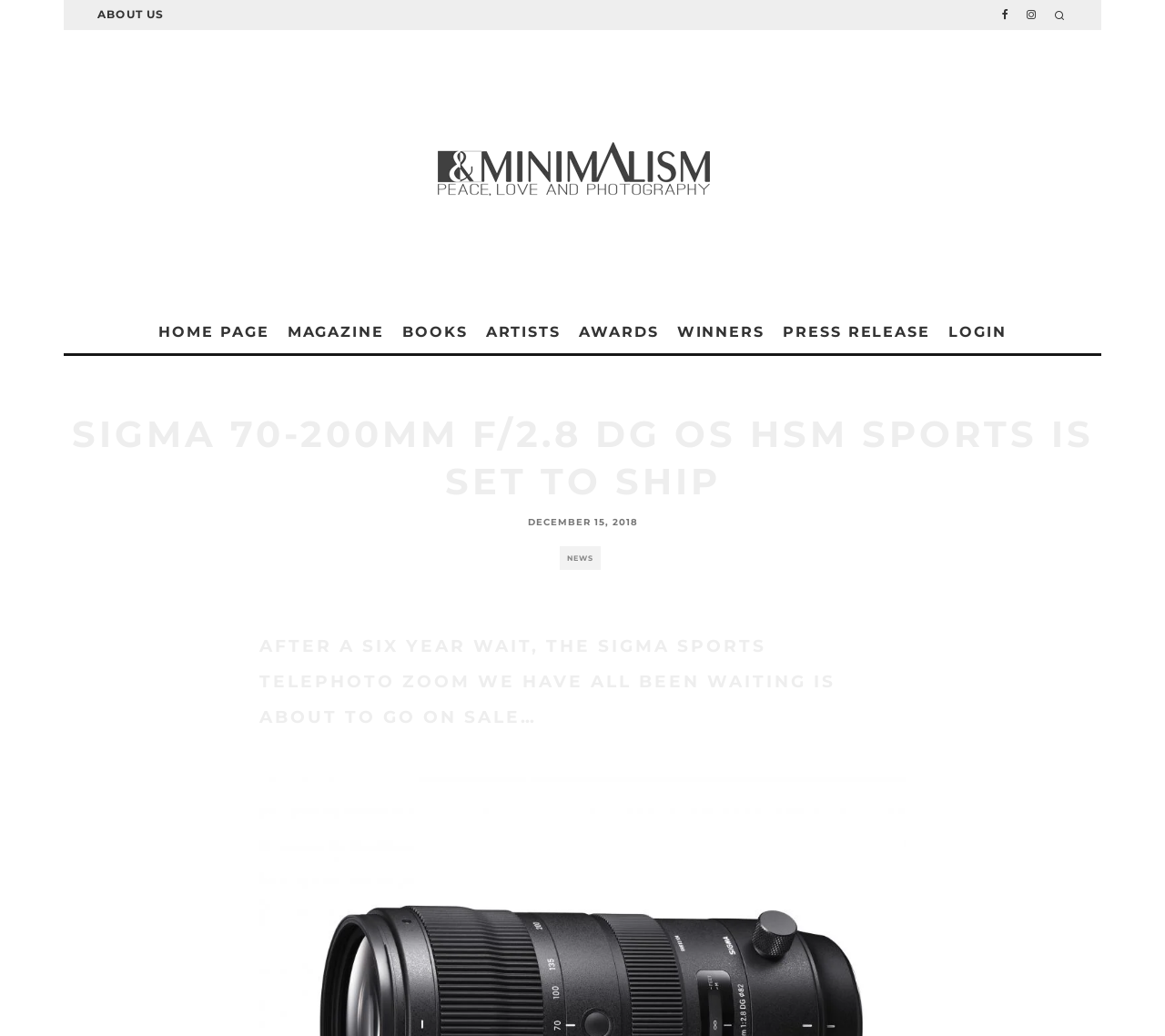Using the description "Press Release", predict the bounding box of the relevant HTML element.

[0.664, 0.301, 0.806, 0.341]